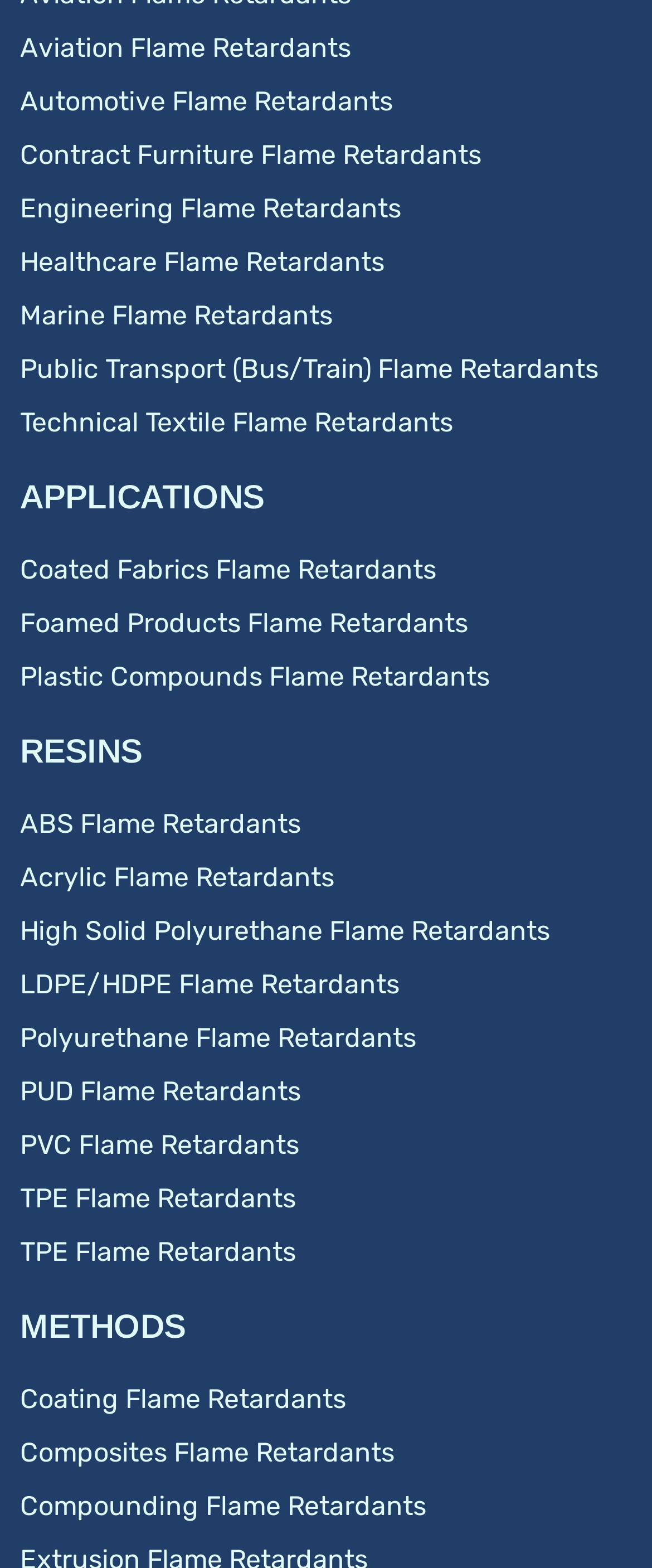Determine the bounding box coordinates of the clickable element to complete this instruction: "Go to Coated Fabrics Flame Retardants". Provide the coordinates in the format of four float numbers between 0 and 1, [left, top, right, bottom].

[0.031, 0.351, 0.669, 0.377]